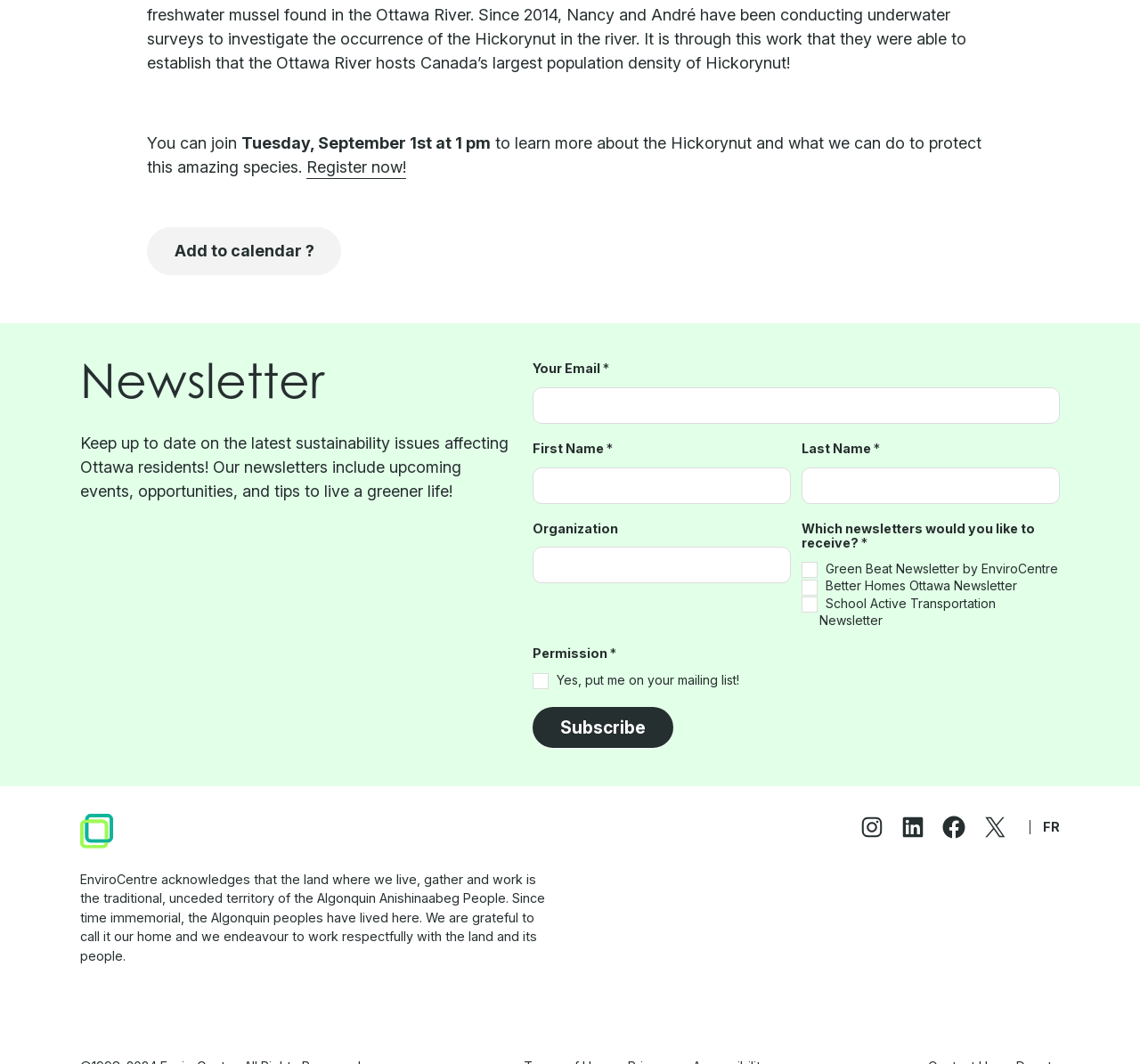Predict the bounding box for the UI component with the following description: "Add to calendar ?".

[0.129, 0.214, 0.299, 0.258]